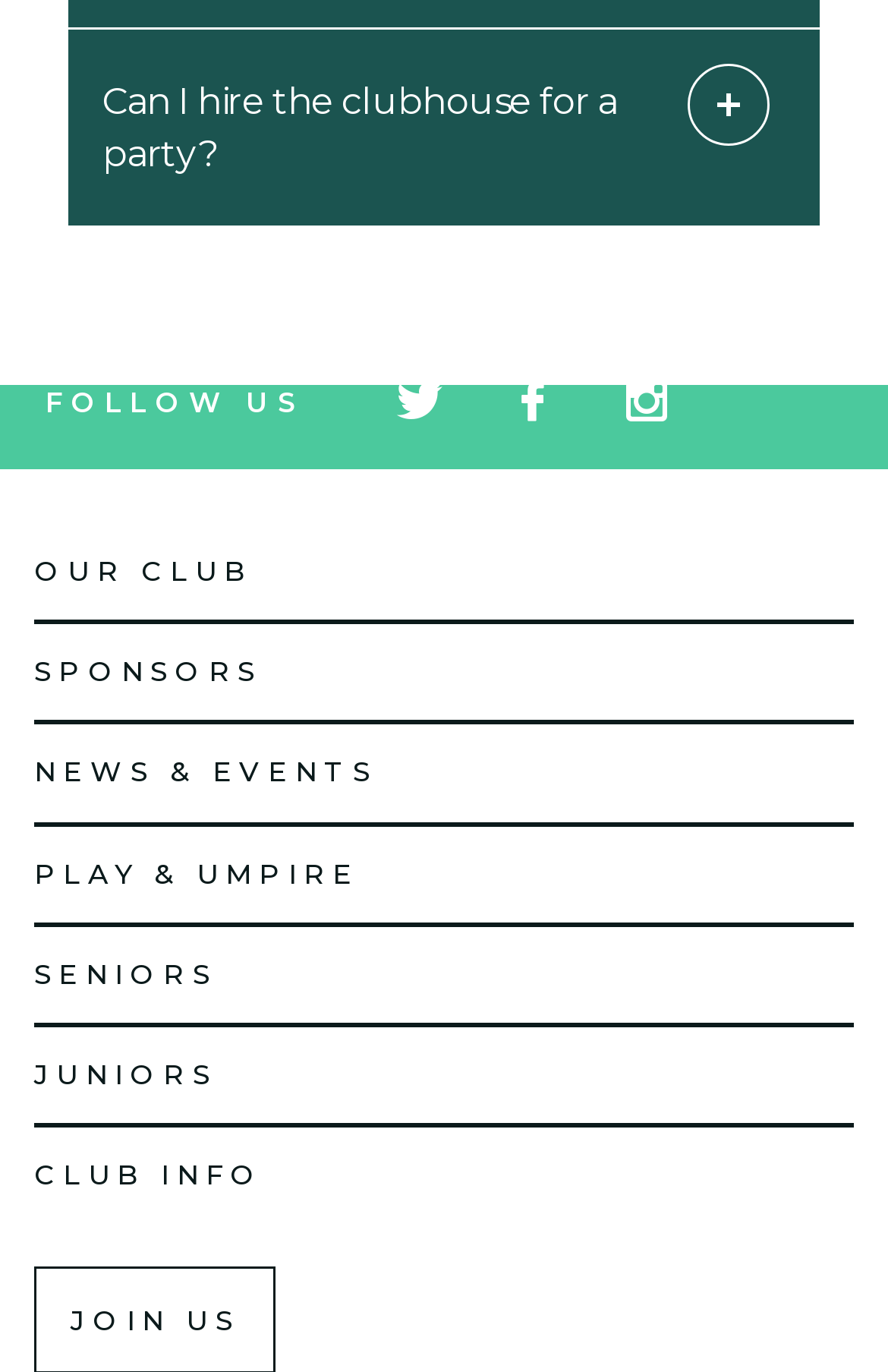Please specify the bounding box coordinates of the clickable region necessary for completing the following instruction: "Click the 'Can I hire the clubhouse for a party?' button". The coordinates must consist of four float numbers between 0 and 1, i.e., [left, top, right, bottom].

[0.077, 0.022, 0.923, 0.164]